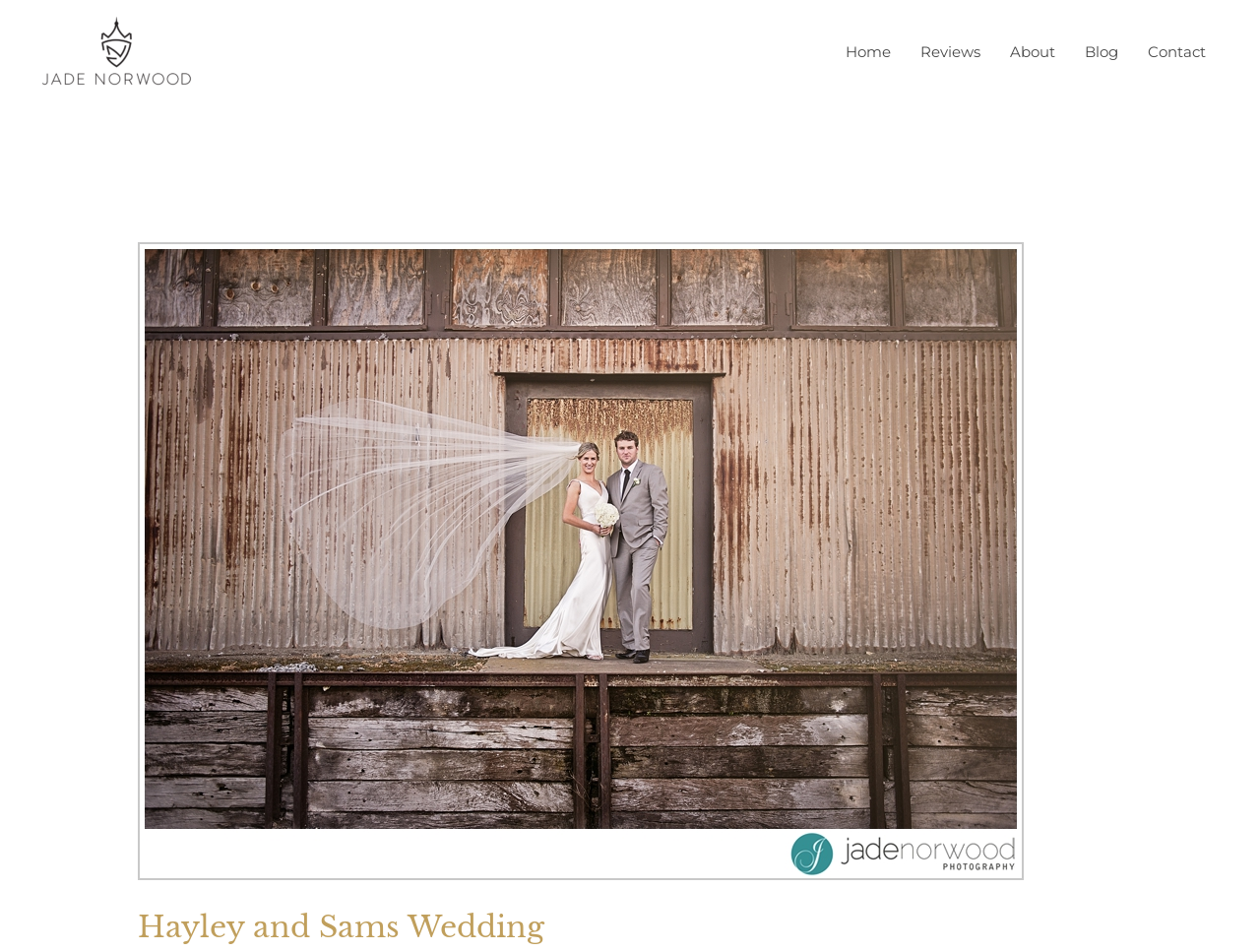Write an extensive caption that covers every aspect of the webpage.

The webpage is a wedding photography website, specifically showcasing Hayley and Sam's wedding. At the top-left corner, there is a link and an image with the text "Adelaide Wedding Photographer Jade Norwood Photography". 

On the top-right side, there is a navigation menu labeled "Site Navigation" with five links: "Home", "Reviews", "About", "Blog", and "Contact", arranged horizontally from left to right.

Below the navigation menu, there is a large header section that occupies most of the page. Within this section, there is a prominent image of a classy wedding photo with a veil blowing in the wind, taking up most of the width. Above the image, there is a heading that reads "Hayley and Sams Wedding".